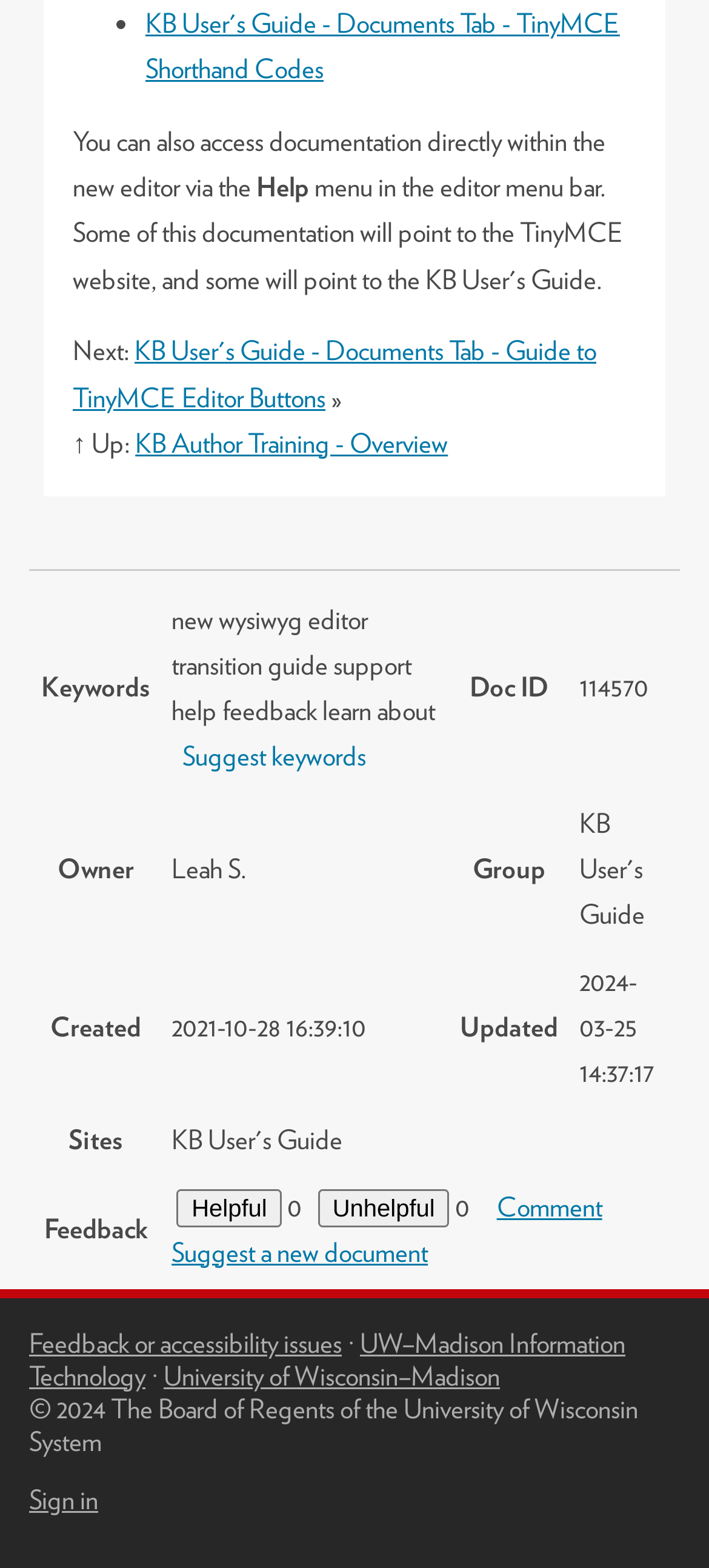Please indicate the bounding box coordinates for the clickable area to complete the following task: "View the 'KB User's Guide - Documents Tab - Guide to TinyMCE Editor Buttons' page". The coordinates should be specified as four float numbers between 0 and 1, i.e., [left, top, right, bottom].

[0.103, 0.214, 0.841, 0.264]